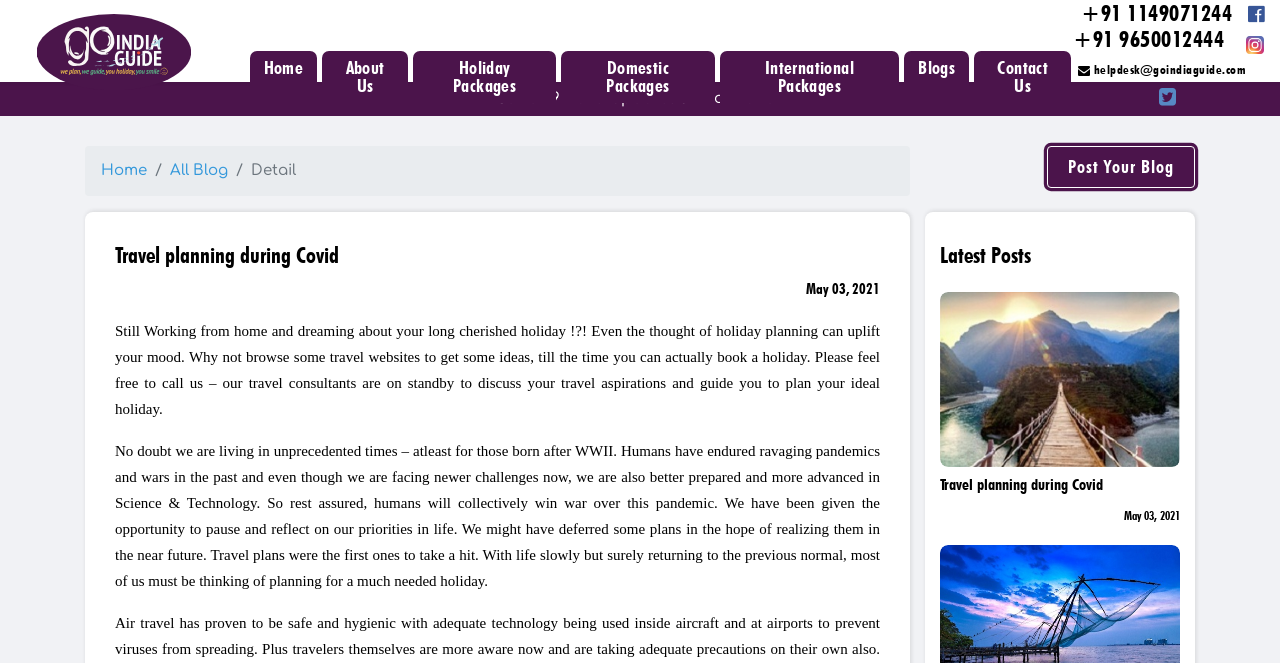Locate the bounding box coordinates of the element that should be clicked to execute the following instruction: "Explore the 'Domestic Packages' section".

[0.443, 0.077, 0.554, 0.155]